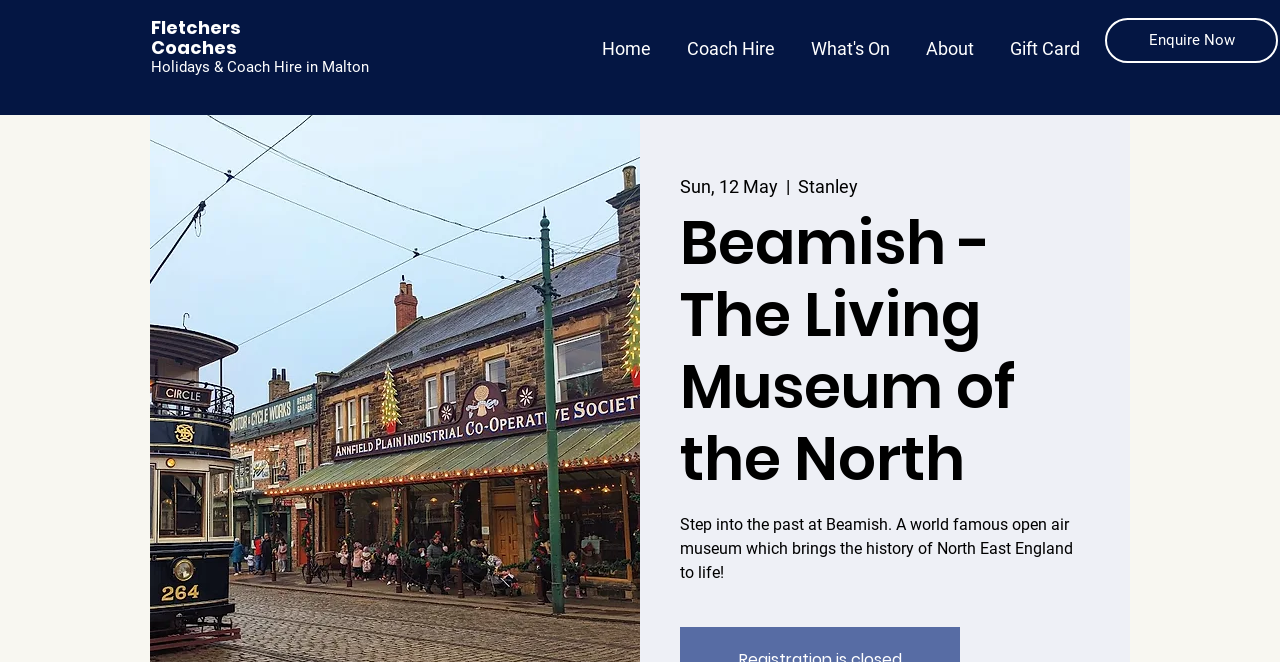Extract the primary headline from the webpage and present its text.

Beamish - The Living Museum of the North